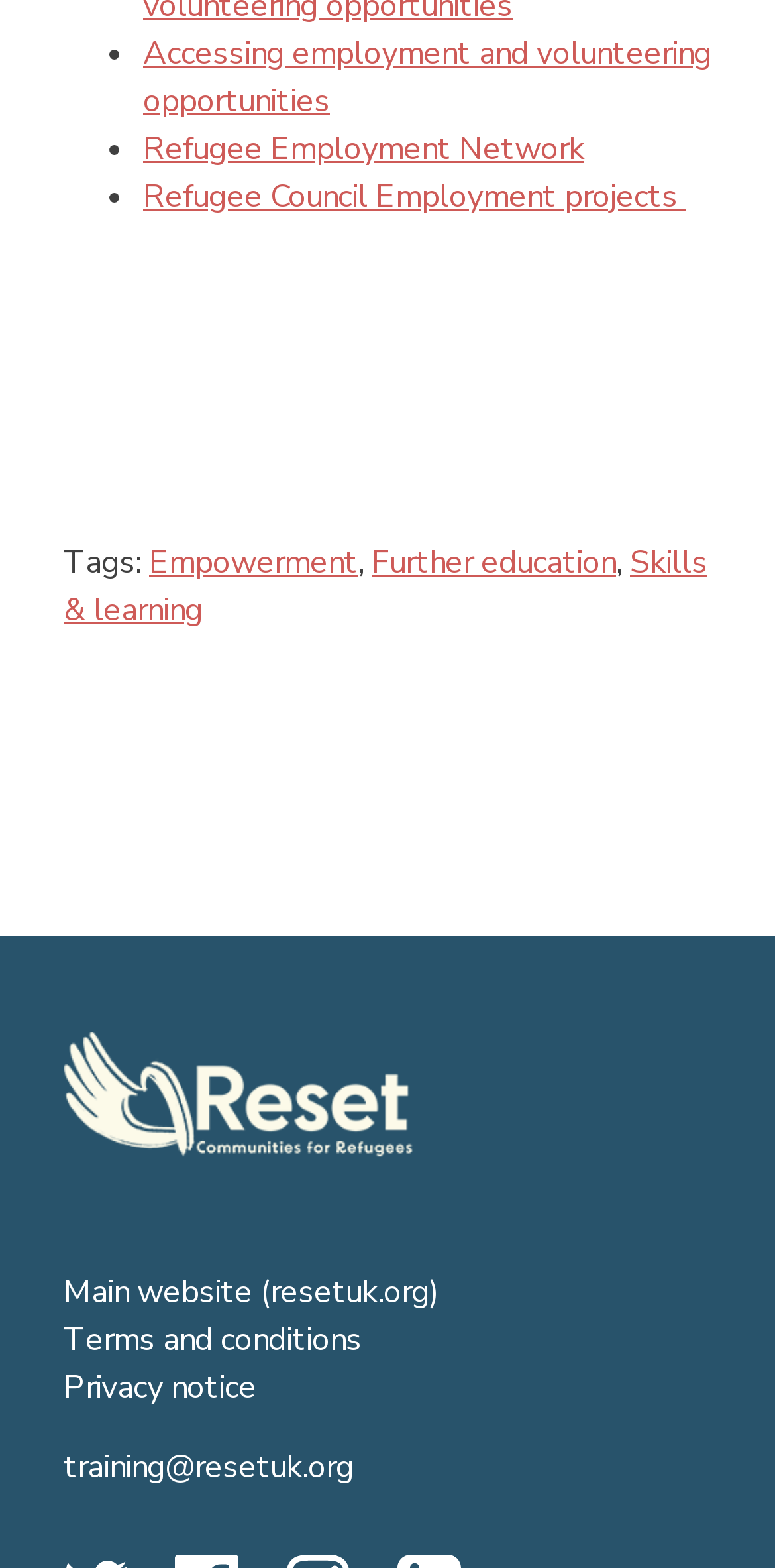Could you highlight the region that needs to be clicked to execute the instruction: "Contact via training@resetuk.org"?

[0.082, 0.921, 0.456, 0.949]